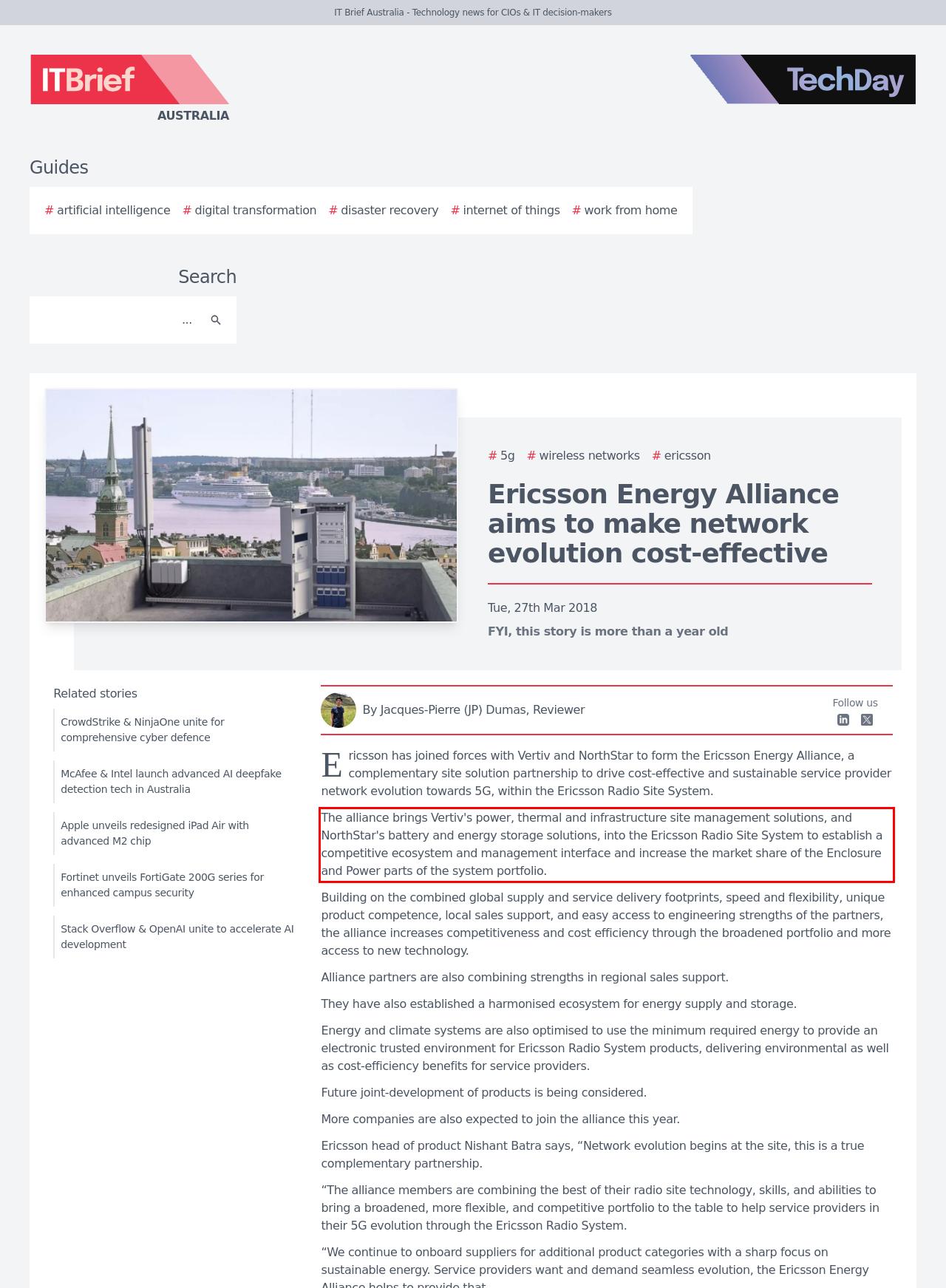You have a webpage screenshot with a red rectangle surrounding a UI element. Extract the text content from within this red bounding box.

The alliance brings Vertiv's power, thermal and infrastructure site management solutions, and NorthStar's battery and energy storage solutions, into the Ericsson Radio Site System to establish a competitive ecosystem and management interface and increase the market share of the Enclosure and Power parts of the system portfolio.